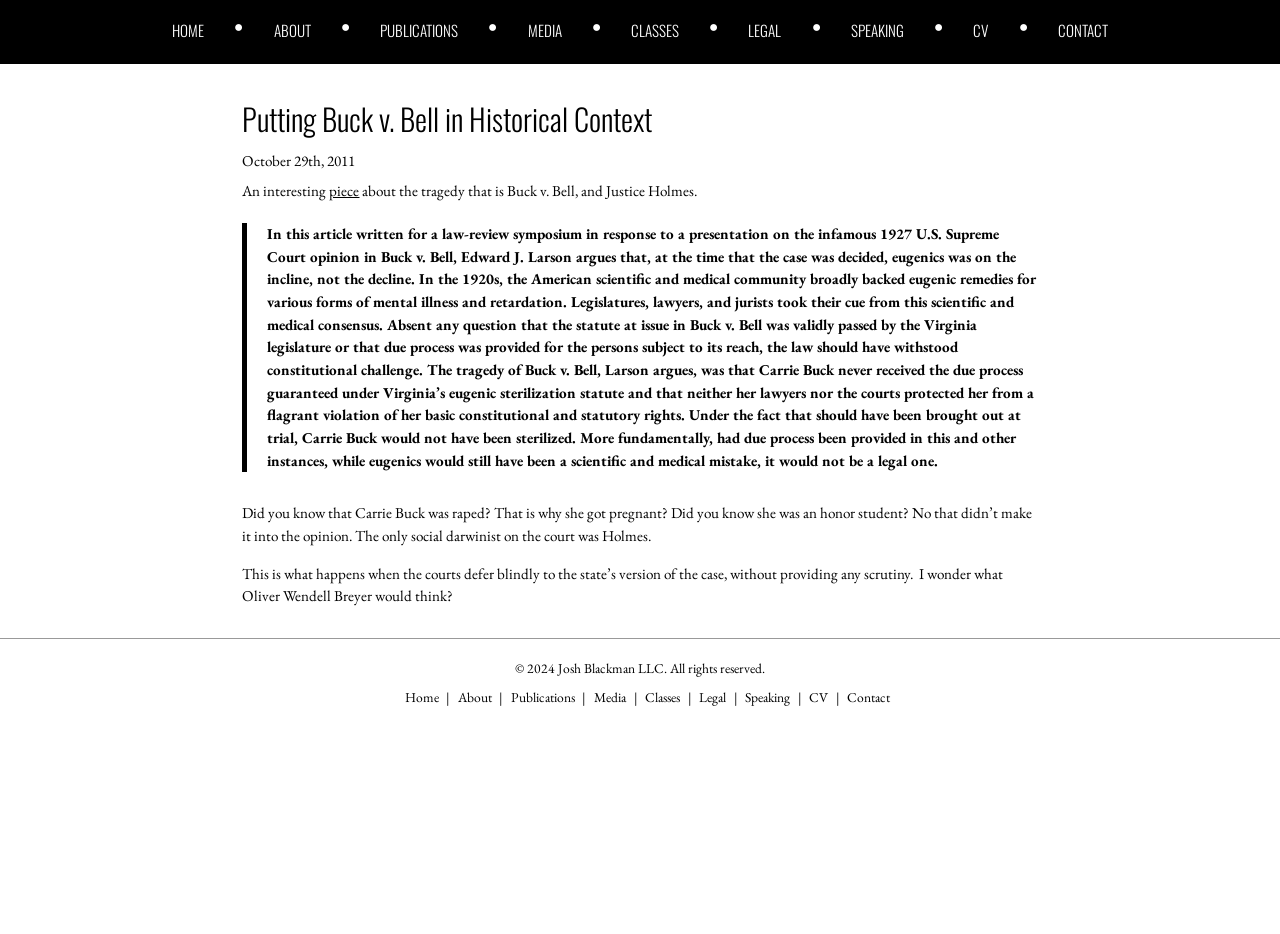Please specify the coordinates of the bounding box for the element that should be clicked to carry out this instruction: "go to home page". The coordinates must be four float numbers between 0 and 1, formatted as [left, top, right, bottom].

[0.135, 0.025, 0.16, 0.041]